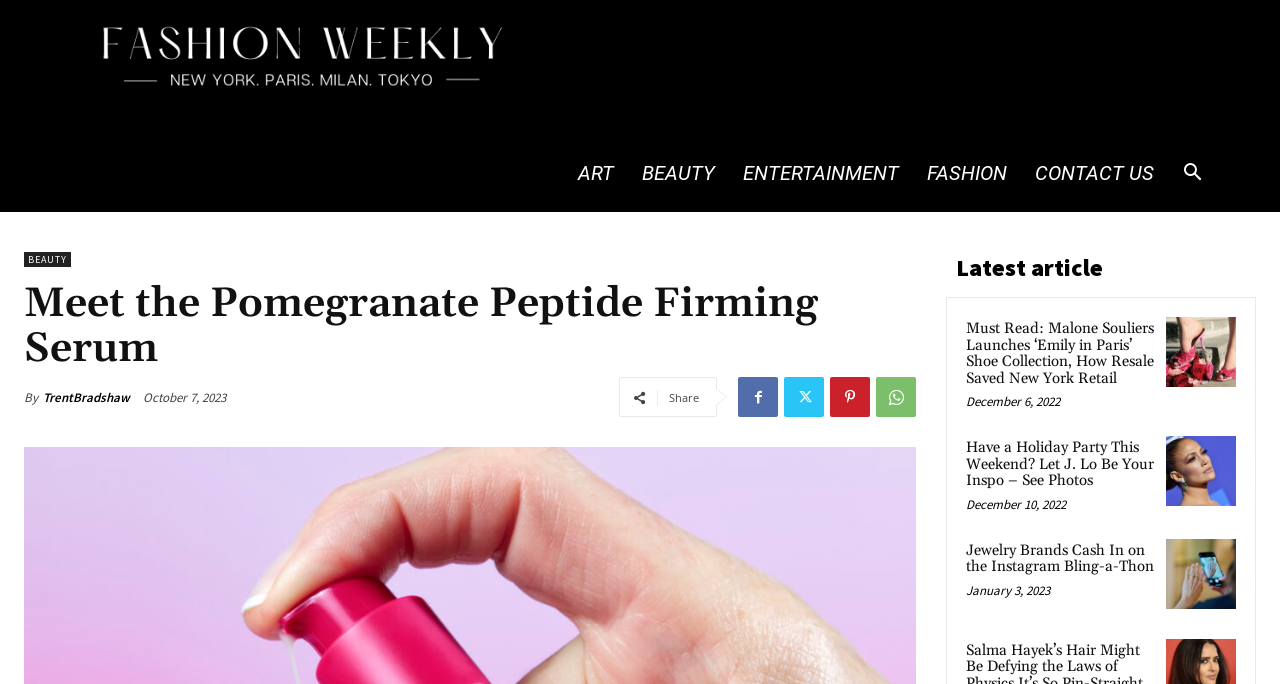Determine the bounding box coordinates for the area you should click to complete the following instruction: "Visit the BEAUTY section".

[0.491, 0.196, 0.57, 0.31]